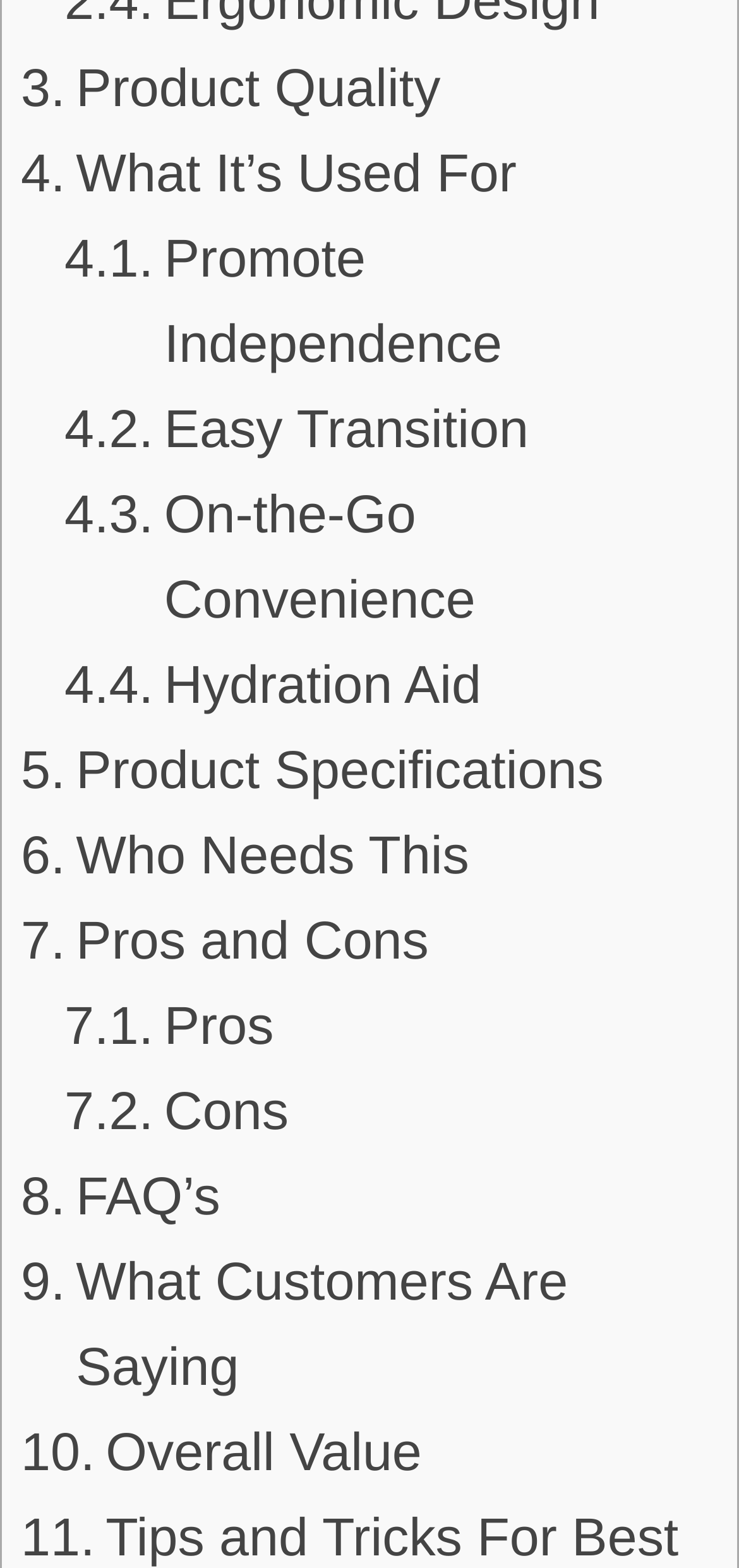Extract the bounding box coordinates of the UI element described: "Pros and Cons". Provide the coordinates in the format [left, top, right, bottom] with values ranging from 0 to 1.

[0.028, 0.573, 0.58, 0.627]